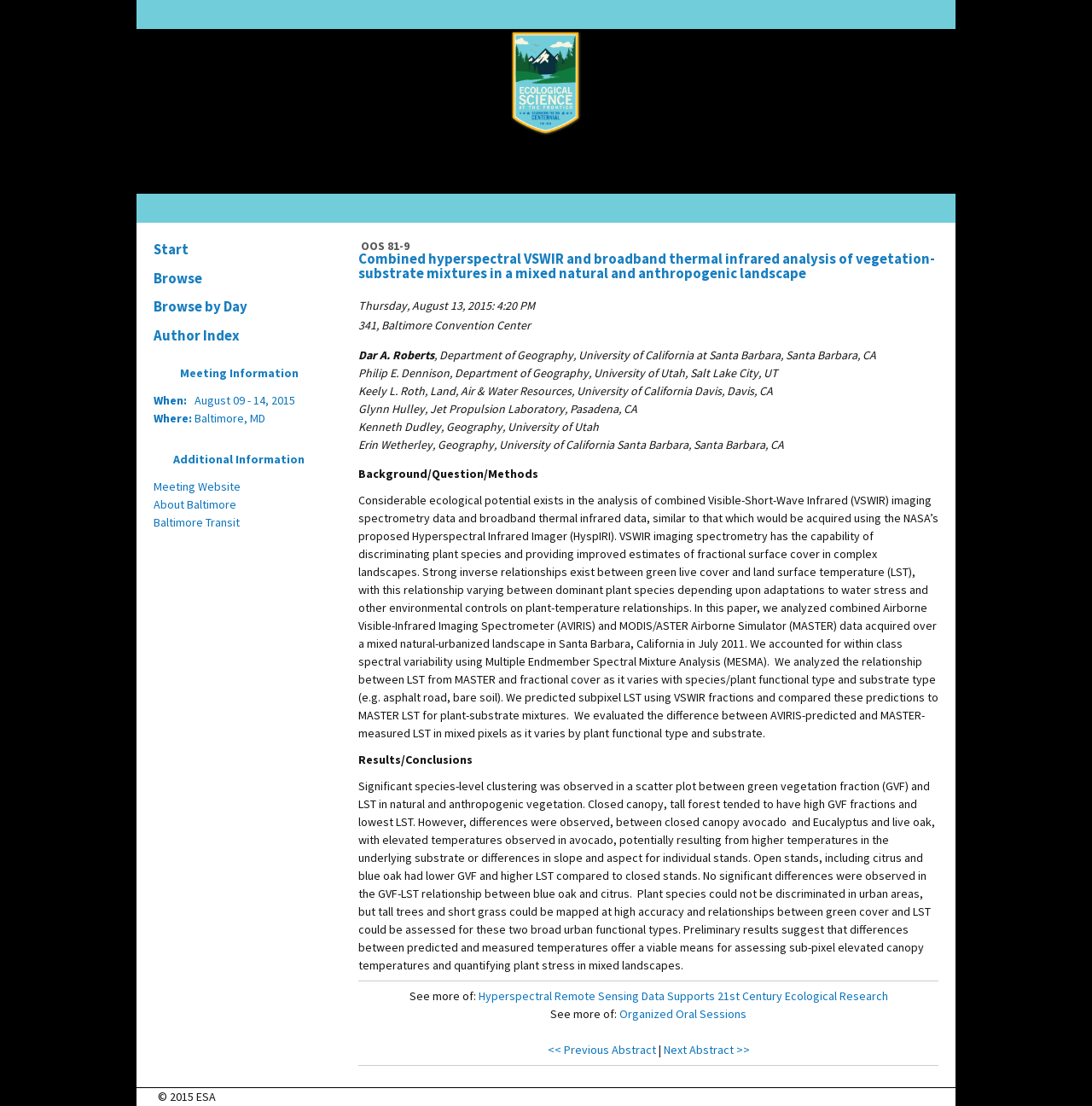What is the date of the meeting?
Please provide a comprehensive answer based on the details in the screenshot.

I found the answer by looking at the 'Meeting Information' section, where it says 'When:' and then provides the date range.